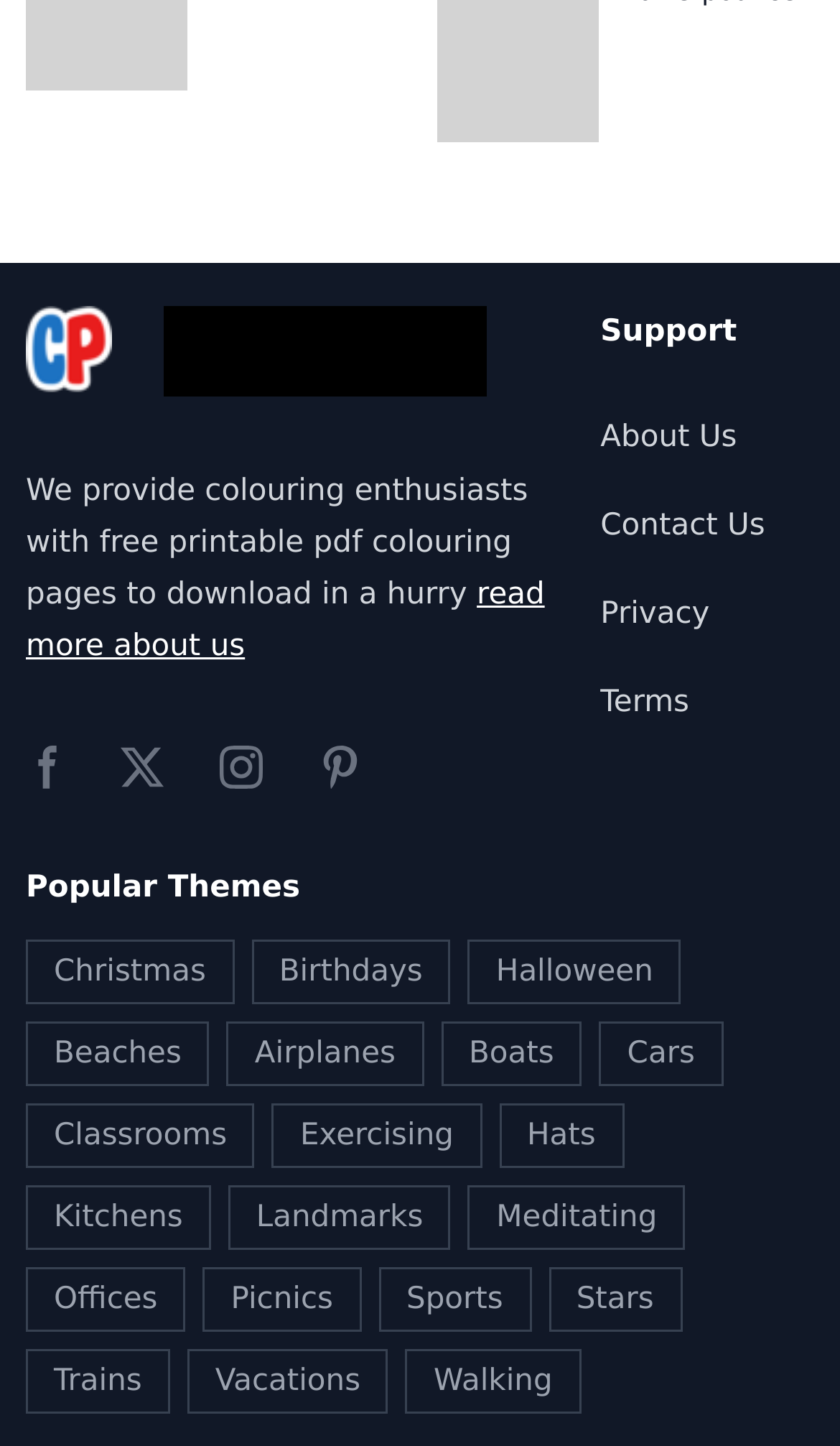Use one word or a short phrase to answer the question provided: 
What is the category of 'Beaches'?

Popular Themes